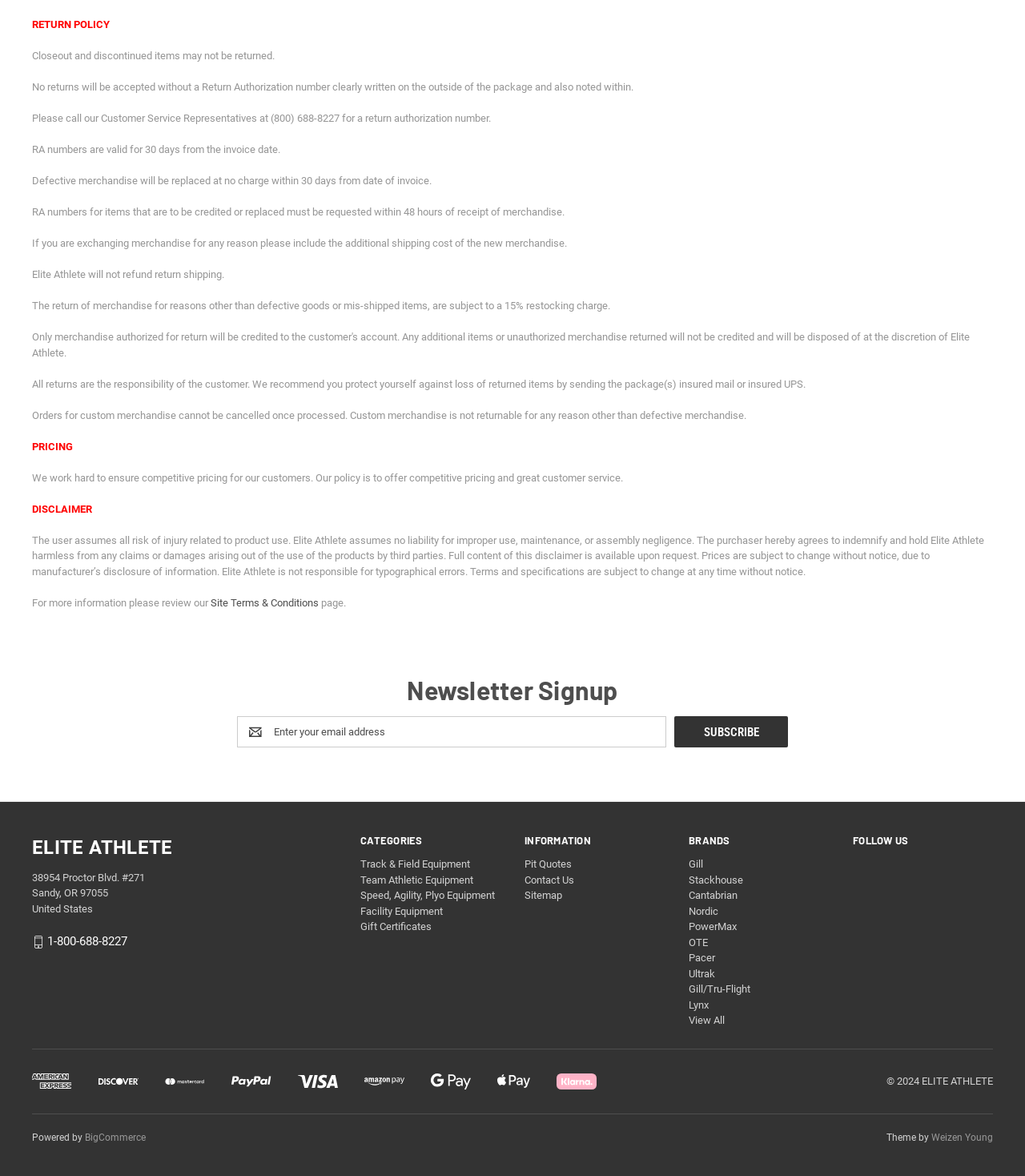Locate the bounding box coordinates of the element that should be clicked to execute the following instruction: "View Site Terms & Conditions".

[0.205, 0.507, 0.313, 0.517]